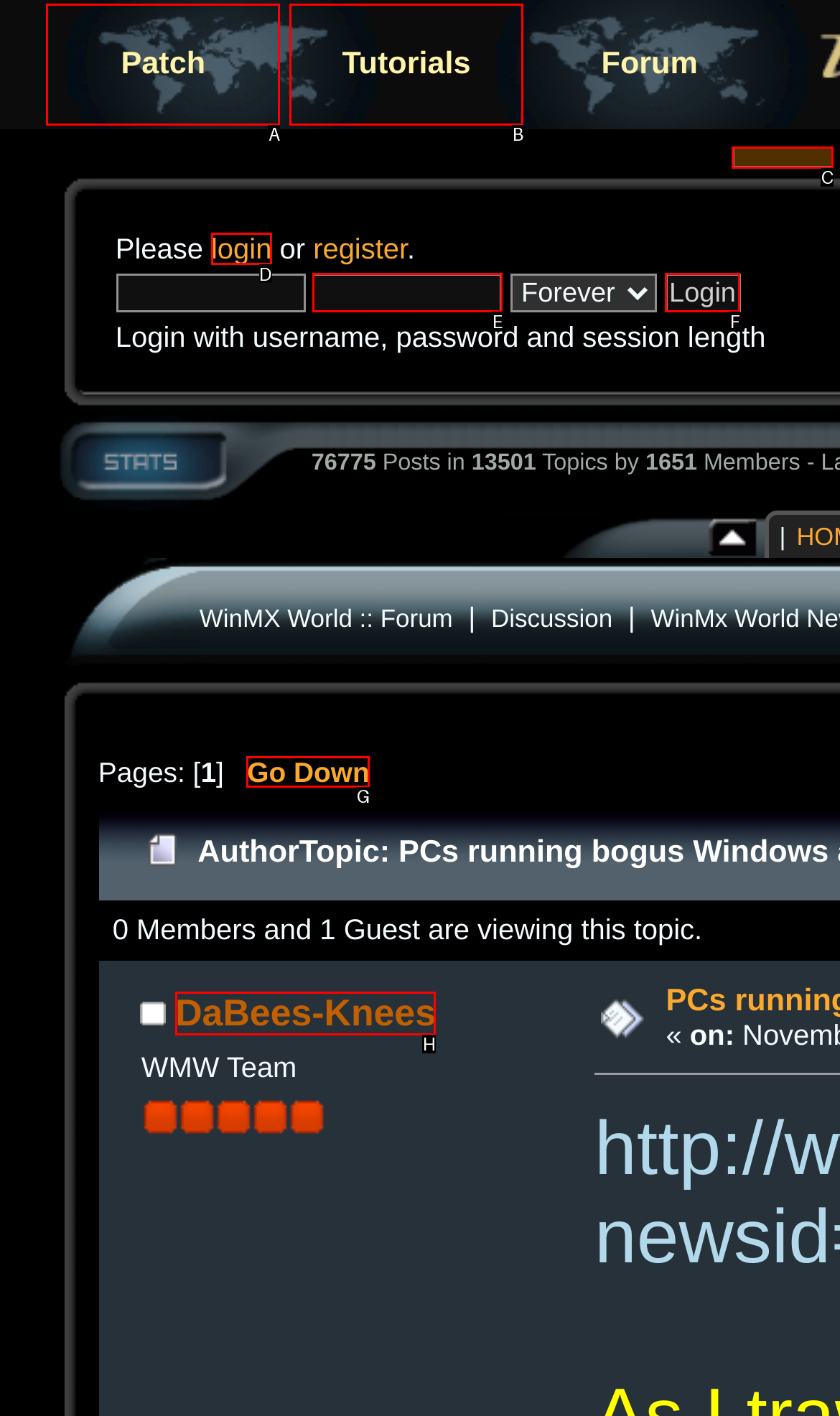Which UI element should you click on to achieve the following task: Click the 'Go Down' link? Provide the letter of the correct option.

G